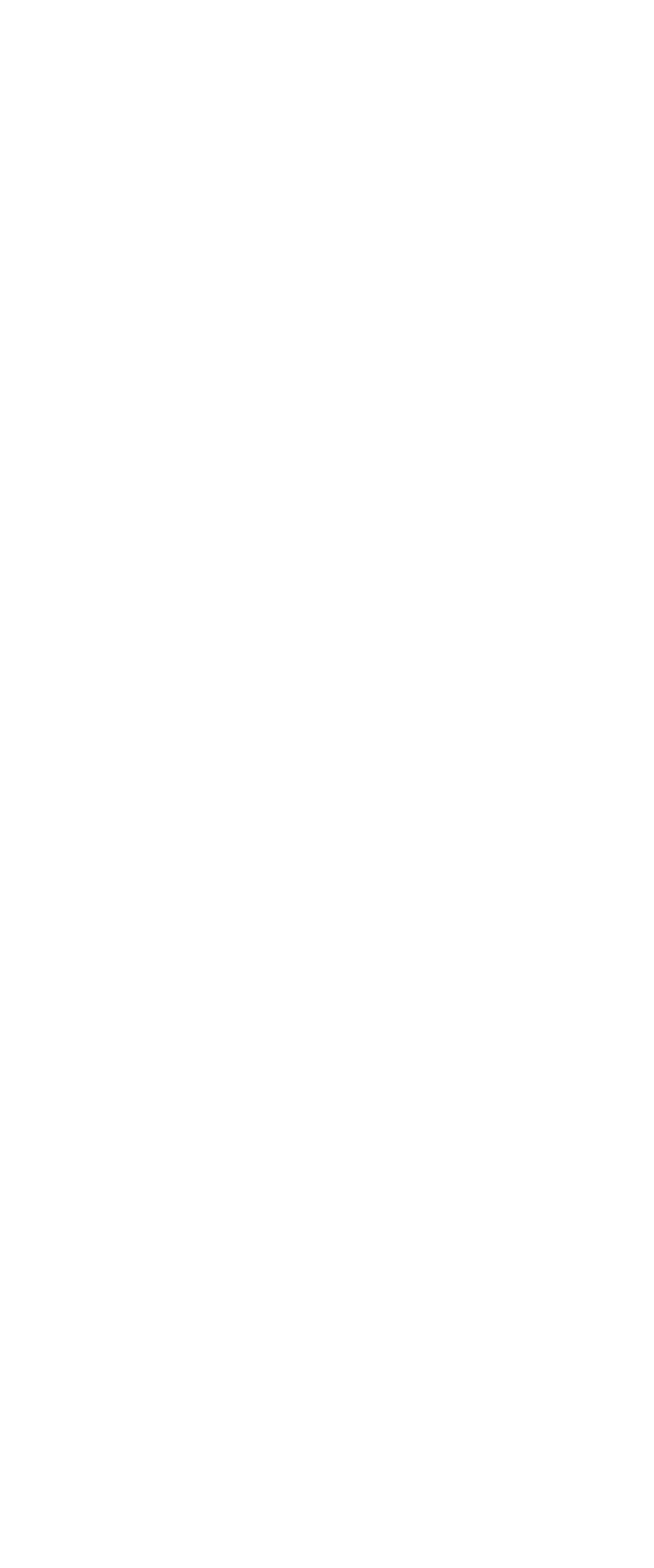Please answer the following question using a single word or phrase: 
What is the purpose of the QUICK LINKS section?

To provide quick access to important pages